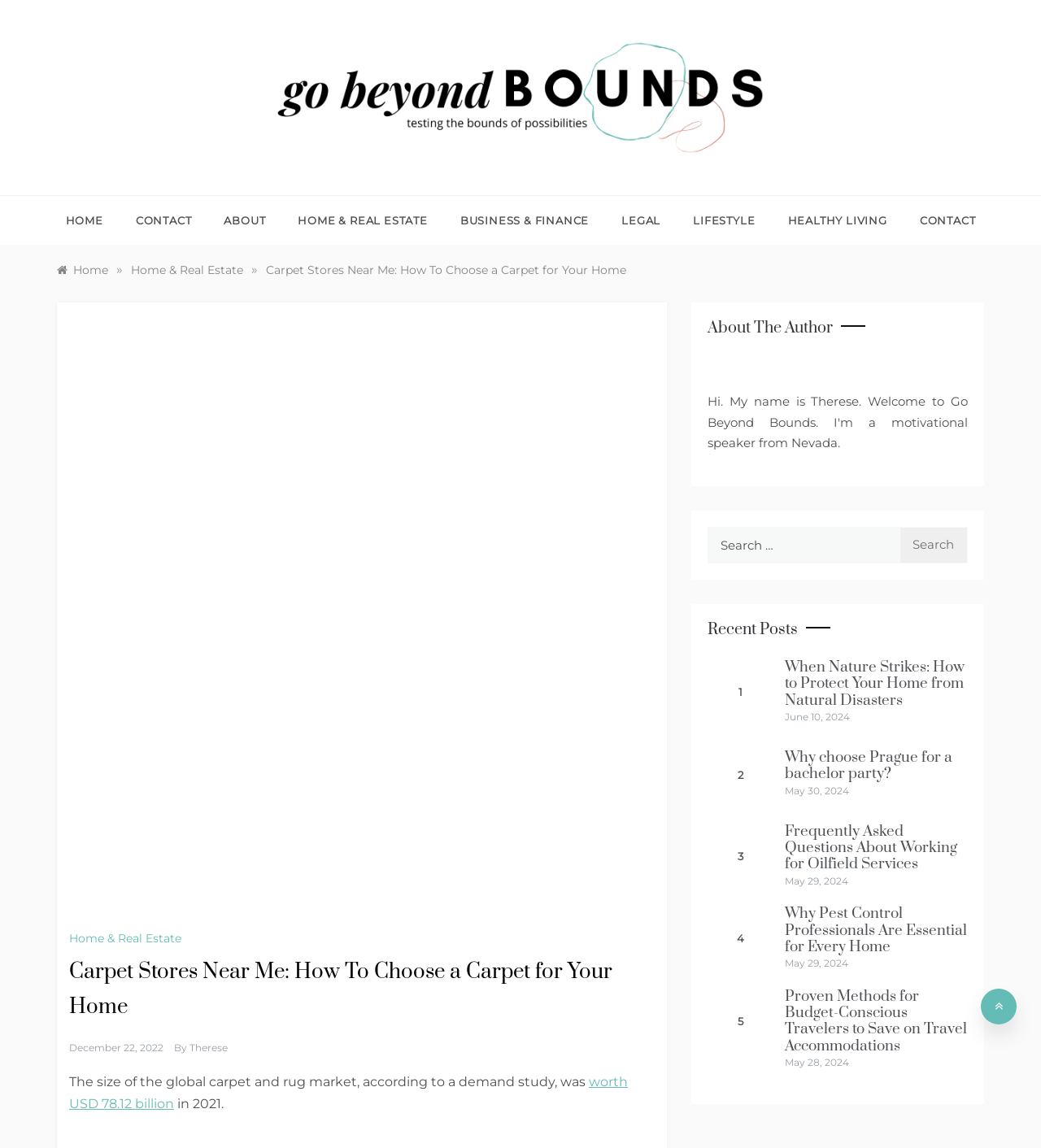Determine the bounding box coordinates of the section I need to click to execute the following instruction: "Click on the 'HOME' link". Provide the coordinates as four float numbers between 0 and 1, i.e., [left, top, right, bottom].

[0.063, 0.171, 0.115, 0.213]